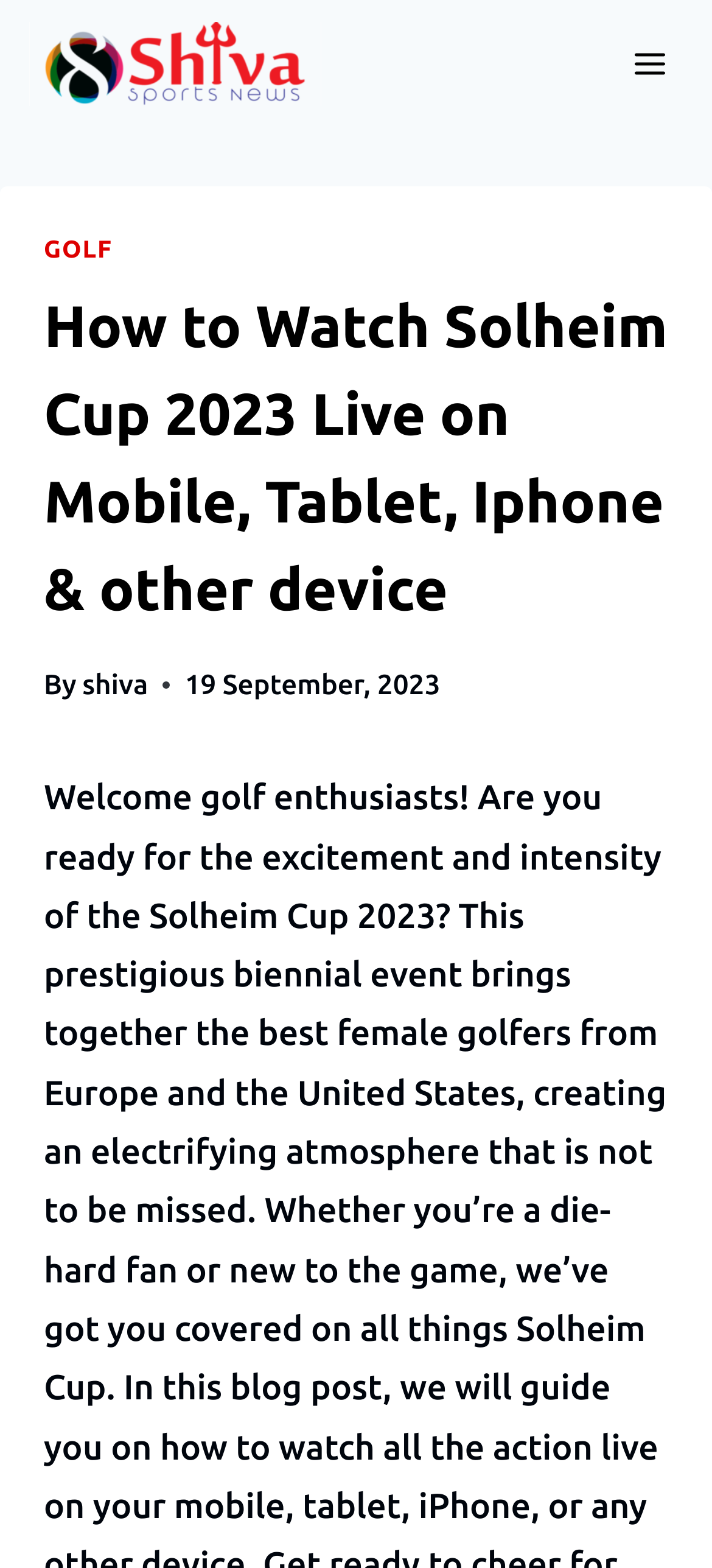Who is the author of the article?
Using the visual information, respond with a single word or phrase.

shiva